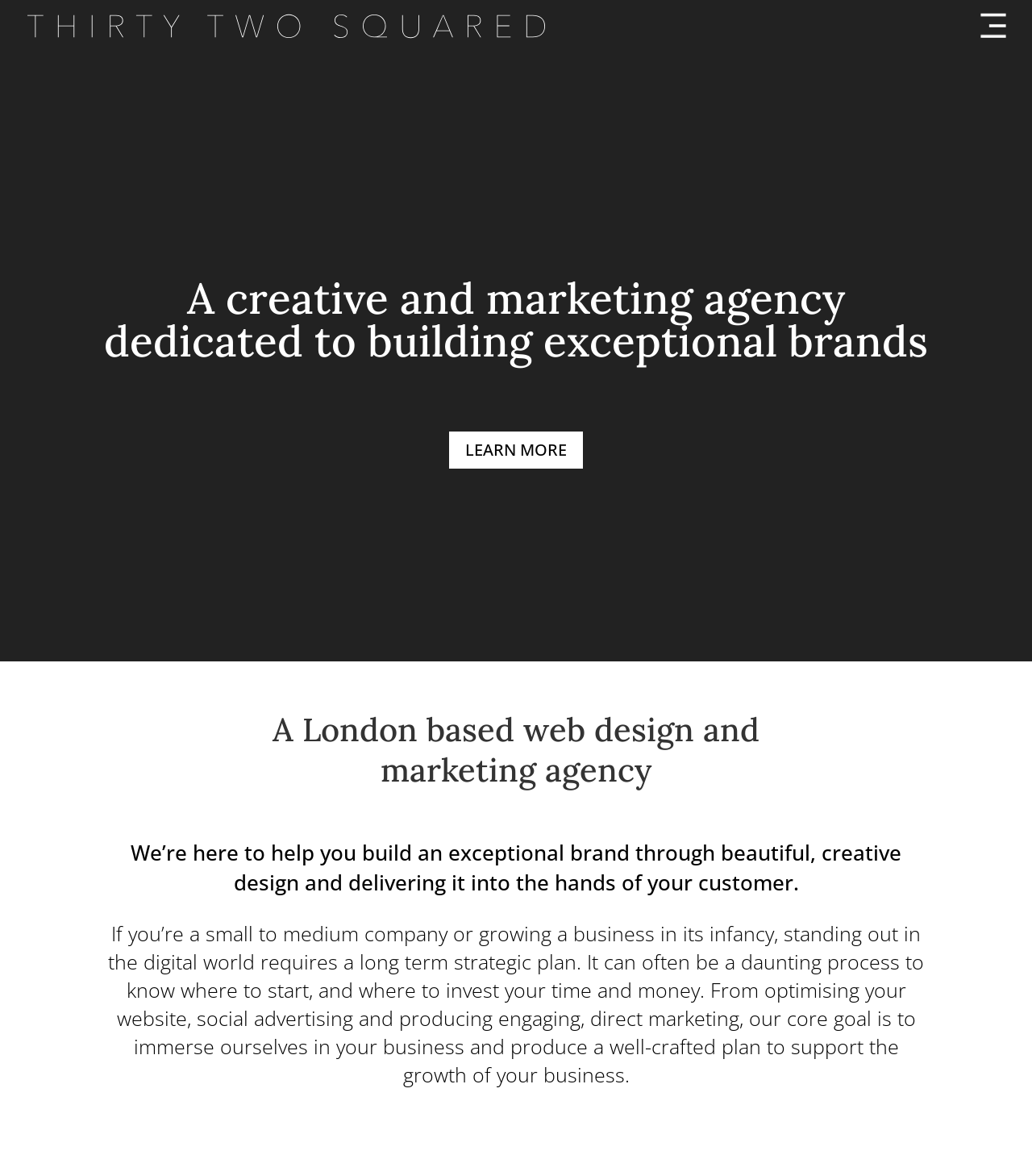Describe in detail what you see on the webpage.

The webpage is about Thirty Two Squared, a creative and marketing agency based in London. At the top left corner, there is a logo of the agency, which is an image with the text "THIRTY TWO SQUARED". Below the logo, there is a search bar that spans the entire width of the page. 

The main content of the page is divided into two sections. The first section has a heading that reads "A creative and marketing agency dedicated to building exceptional brands". Below this heading, there is a call-to-action link "LEARN MORE 5" positioned at the center of the page. 

The second section has two headings, one below the other, which together read "A London based web design and marketing agency". Below these headings, there are two paragraphs of text. The first paragraph describes the agency's goal of helping businesses build exceptional brands through creative design and delivery. The second paragraph is longer and explains the challenges faced by small to medium-sized companies in the digital world and how the agency can help them with a well-crafted plan.